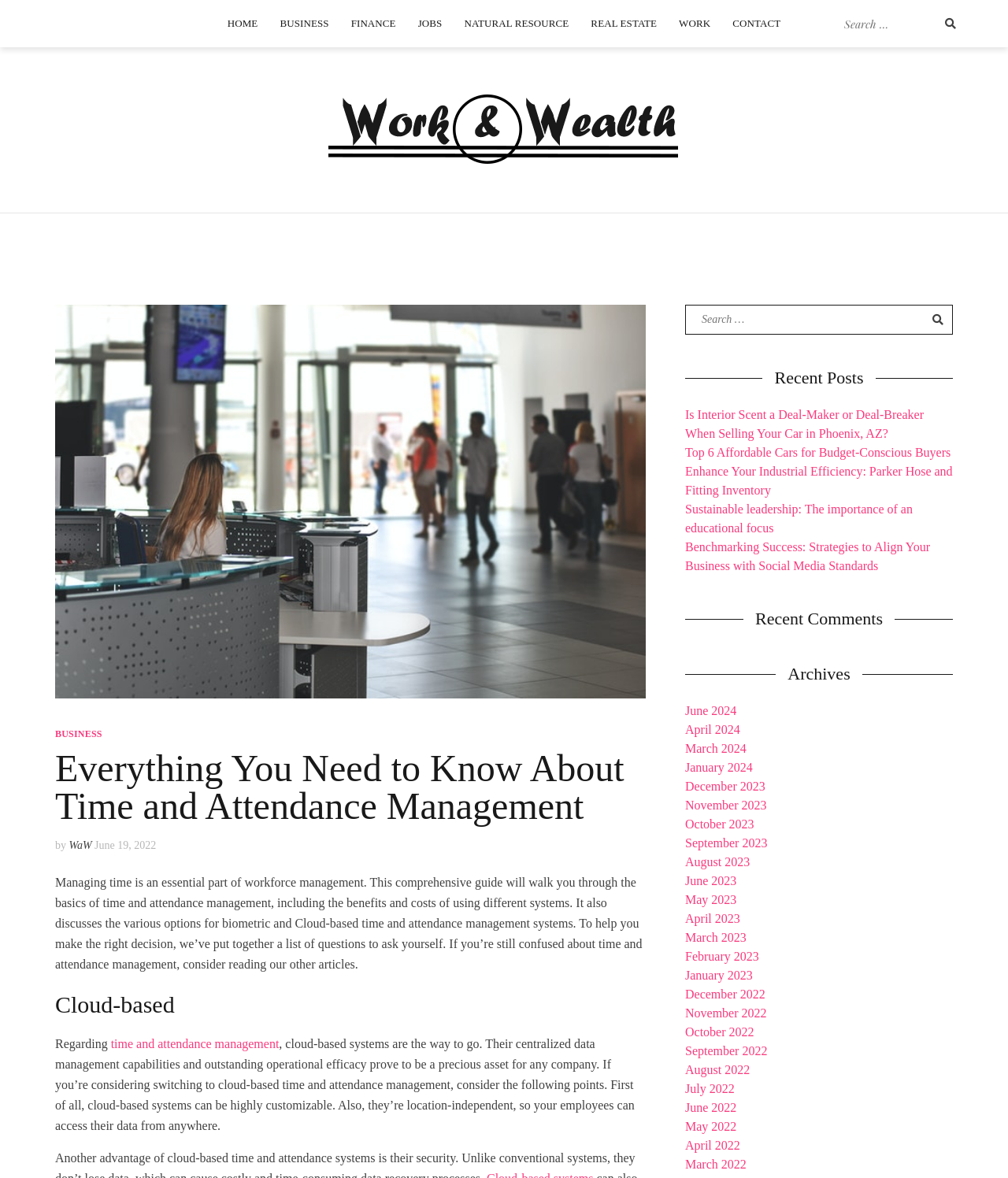Identify the bounding box coordinates for the UI element described as: "Submit a thesis topic".

None